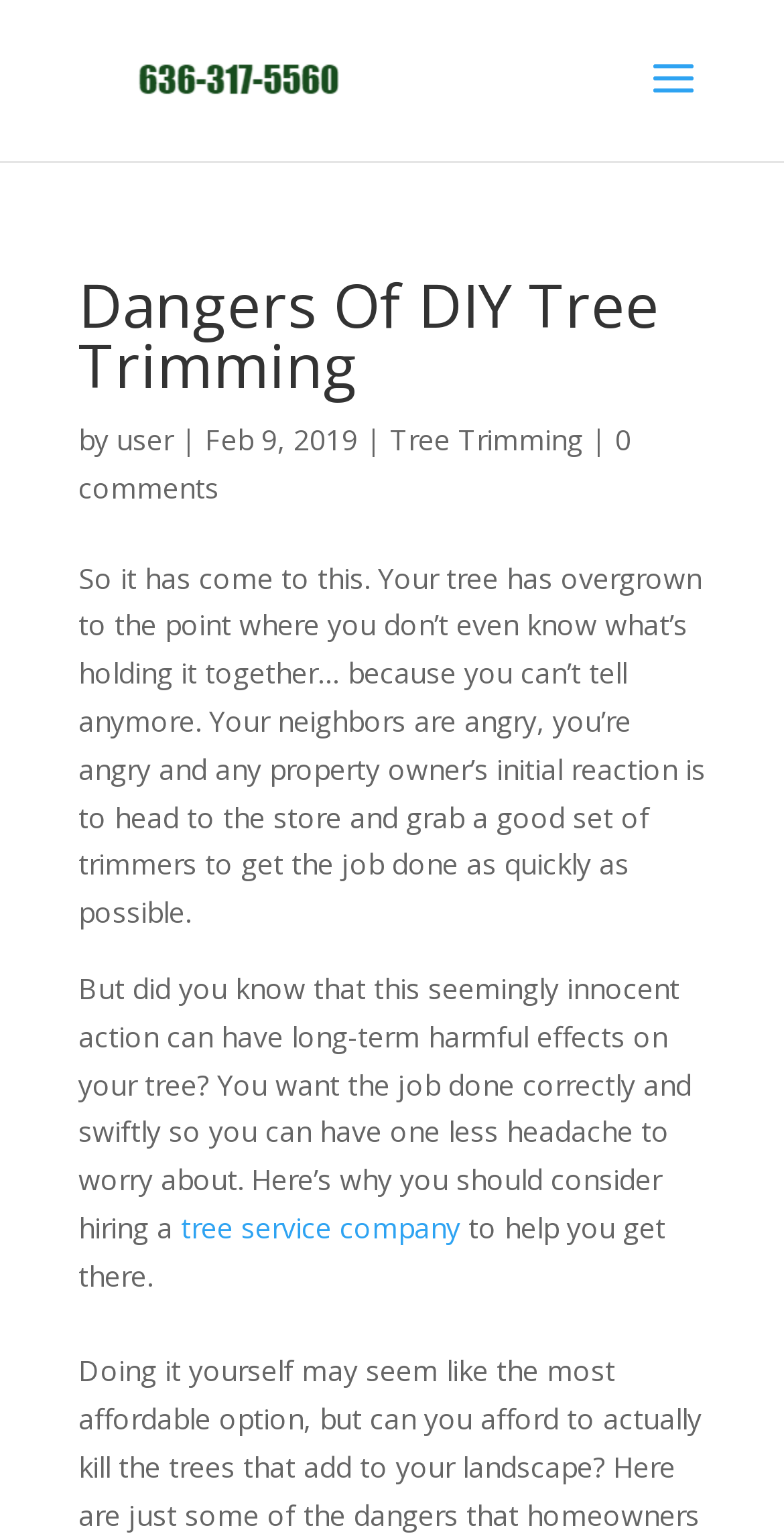Answer the question in a single word or phrase:
What is the topic of the article?

Dangers Of DIY Tree Trimming